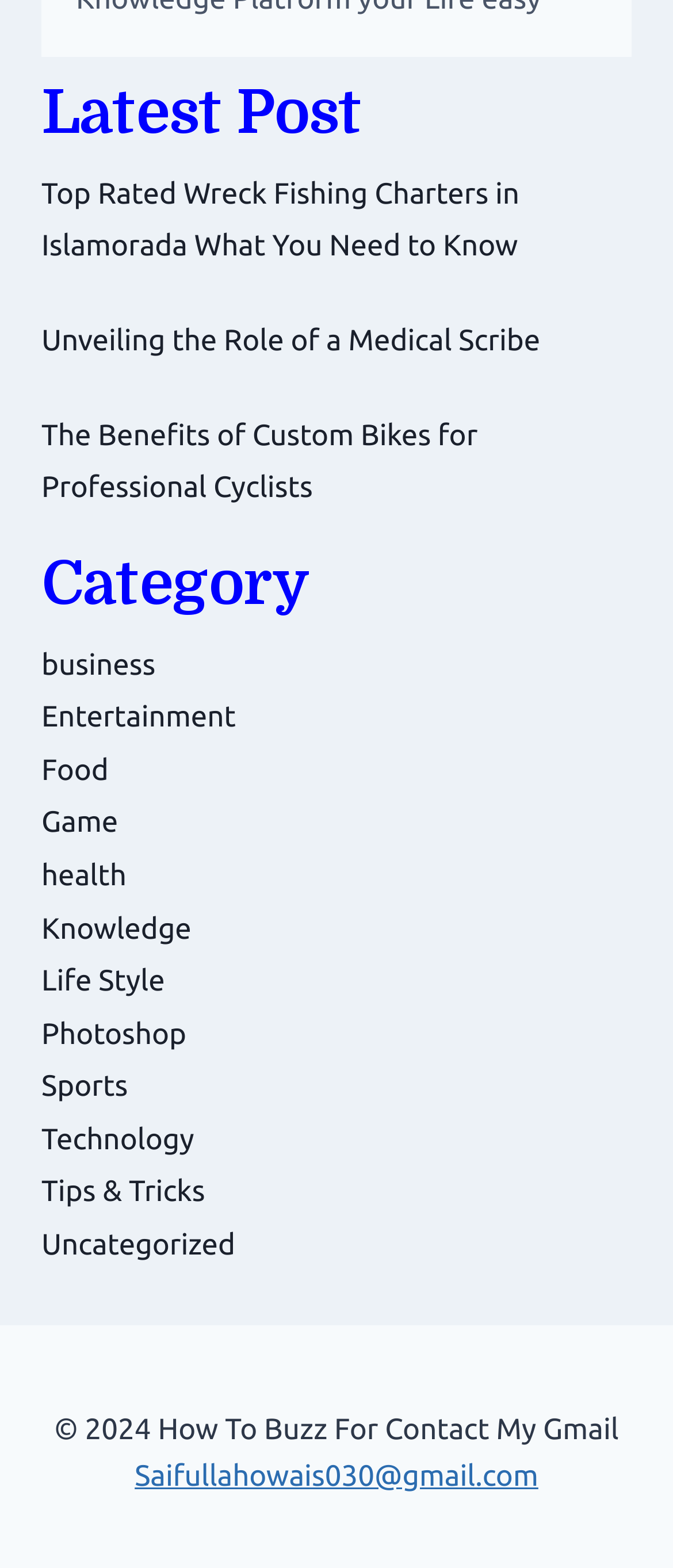Identify the bounding box coordinates of the part that should be clicked to carry out this instruction: "Read Elizabeth Noreika's bio".

None